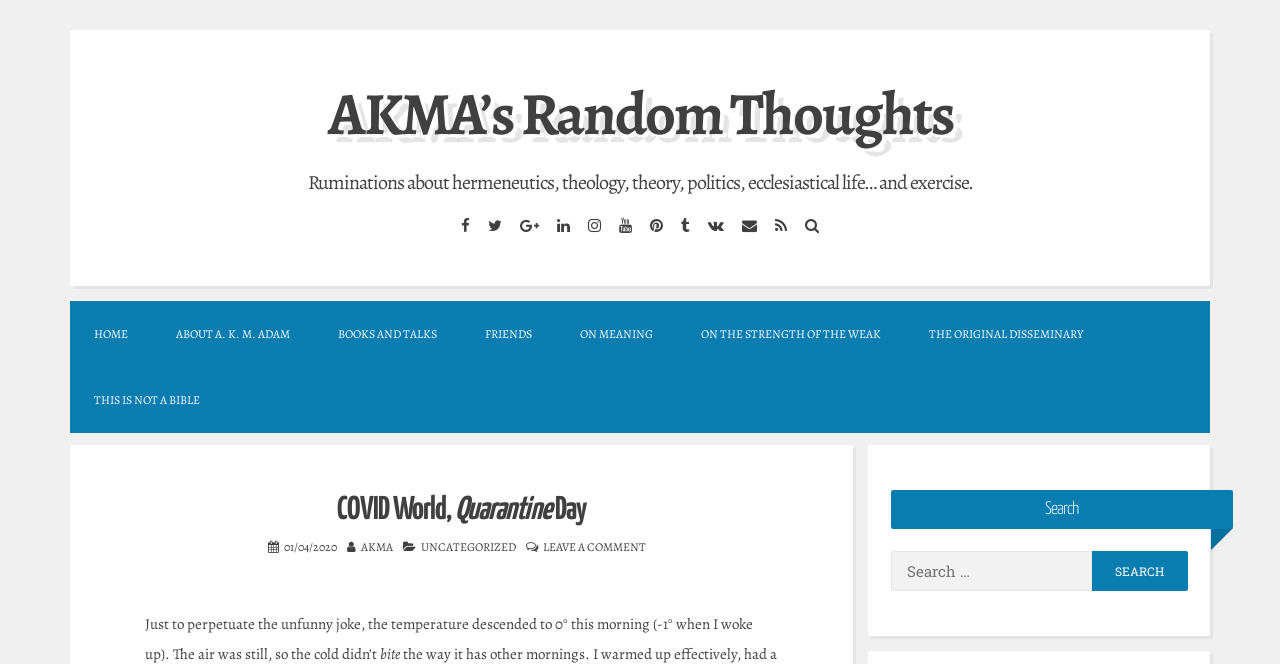Your task is to find and give the main heading text of the webpage.

COVID World, Quarantine Day